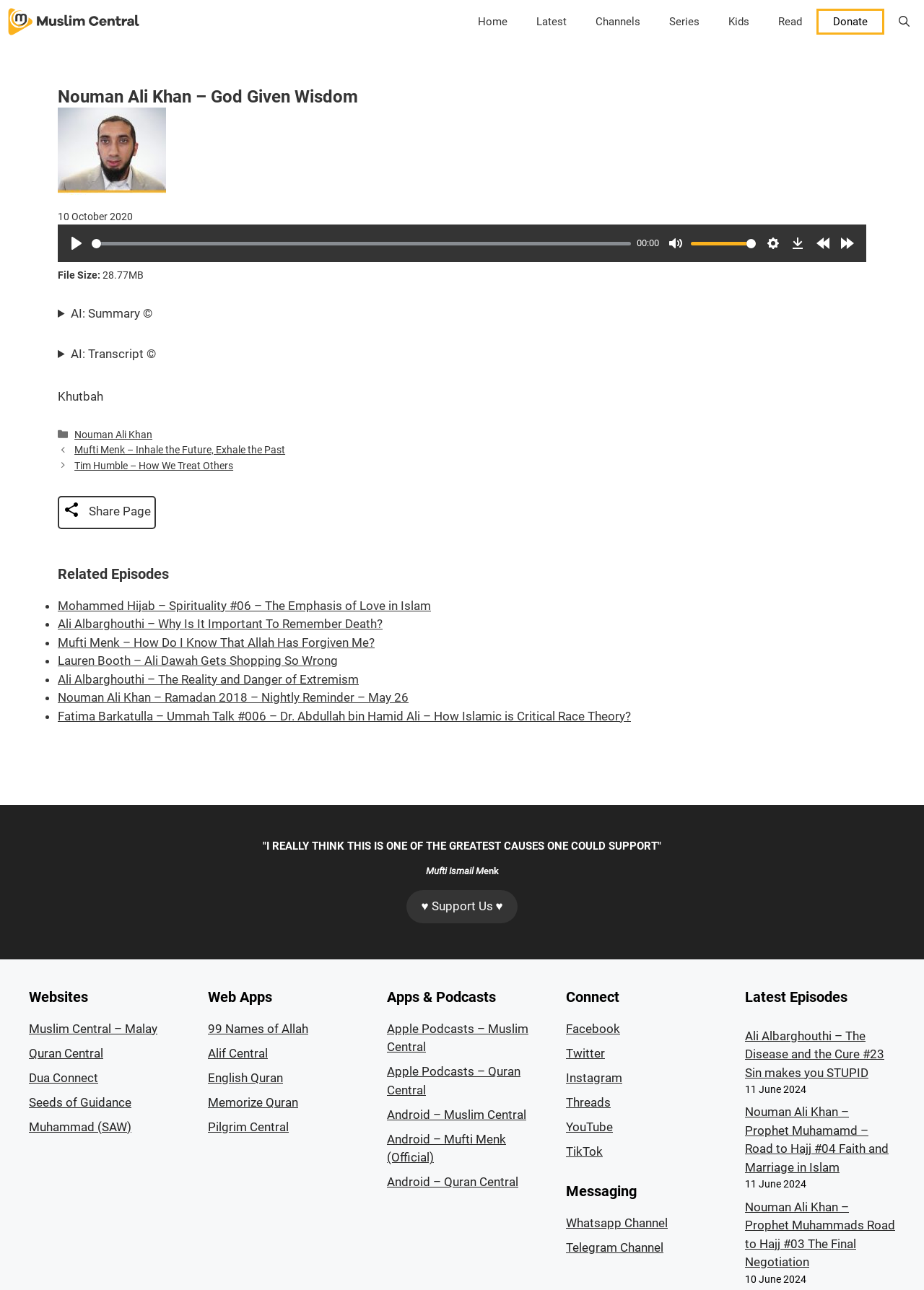Determine the bounding box coordinates of the clickable element to complete this instruction: "Open the search bar". Provide the coordinates in the format of four float numbers between 0 and 1, [left, top, right, bottom].

[0.957, 0.0, 1.0, 0.034]